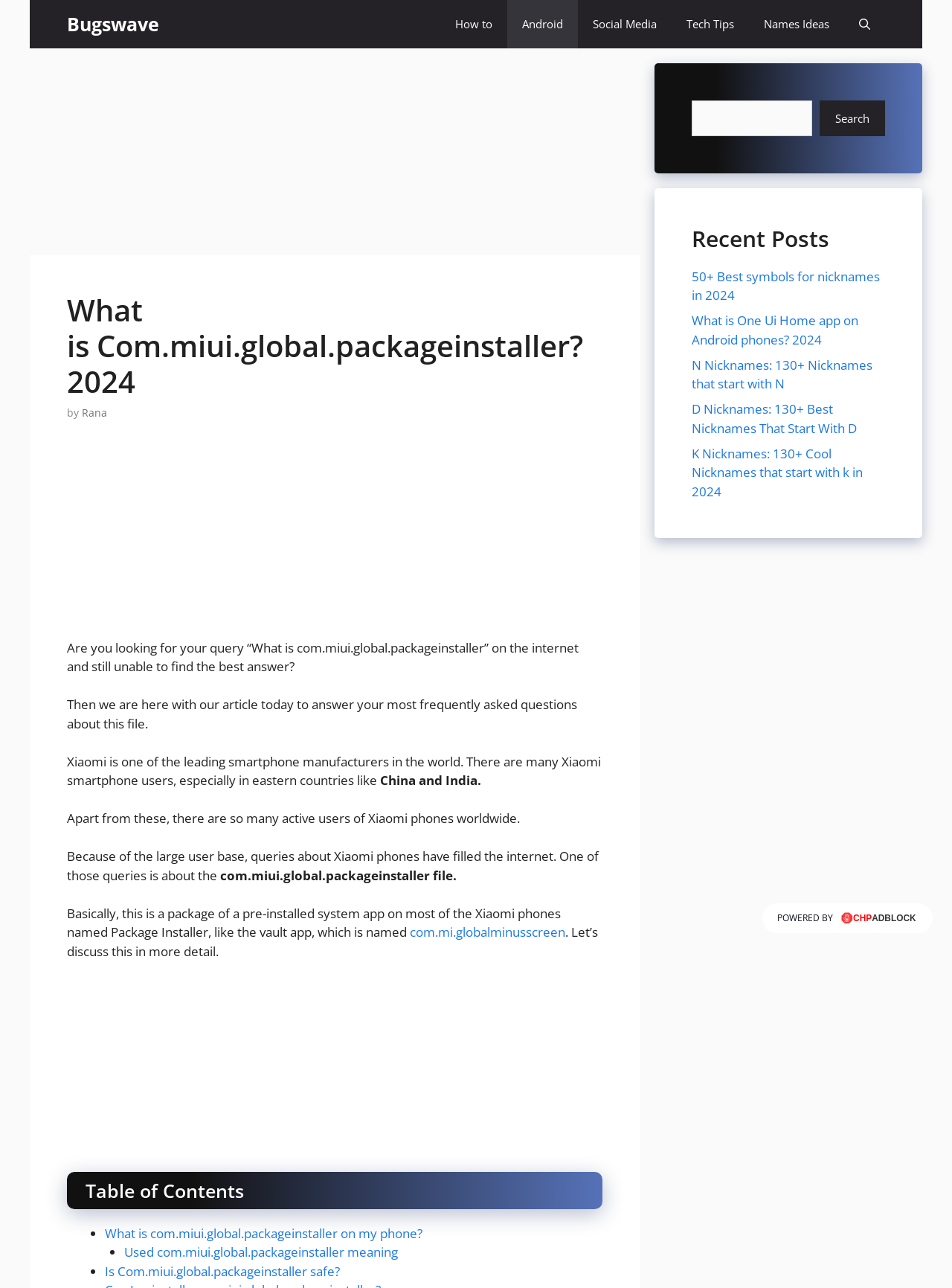What is the purpose of the com.miui.global.packageinstaller file?
Deliver a detailed and extensive answer to the question.

The article explains that the com.miui.global.packageinstaller file is a package of a pre-installed system app on most Xiaomi phones, named Package Installer, similar to the vault app.